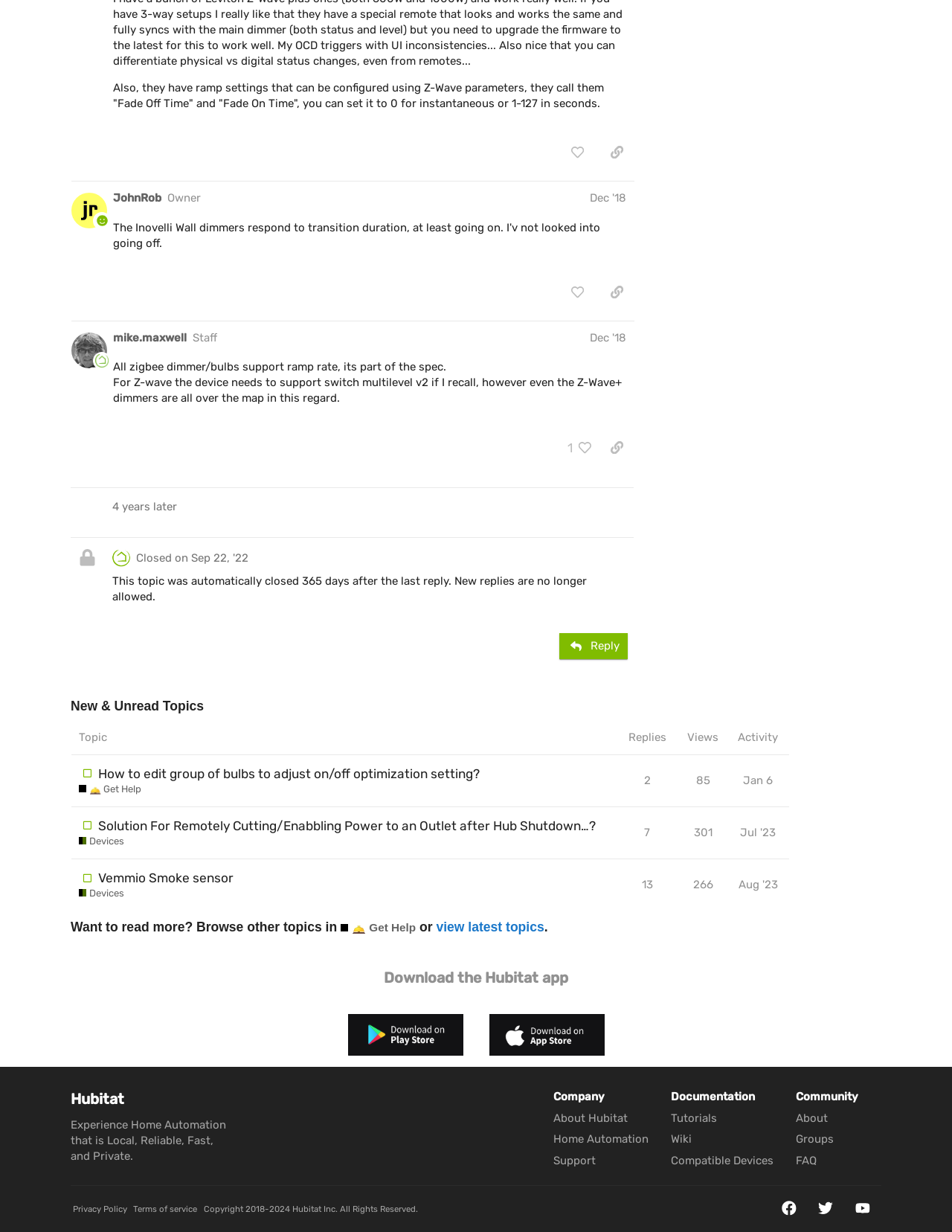What is the name of the hub mentioned in the webpage?
Please provide a single word or phrase as your answer based on the screenshot.

Hubitat Elevation